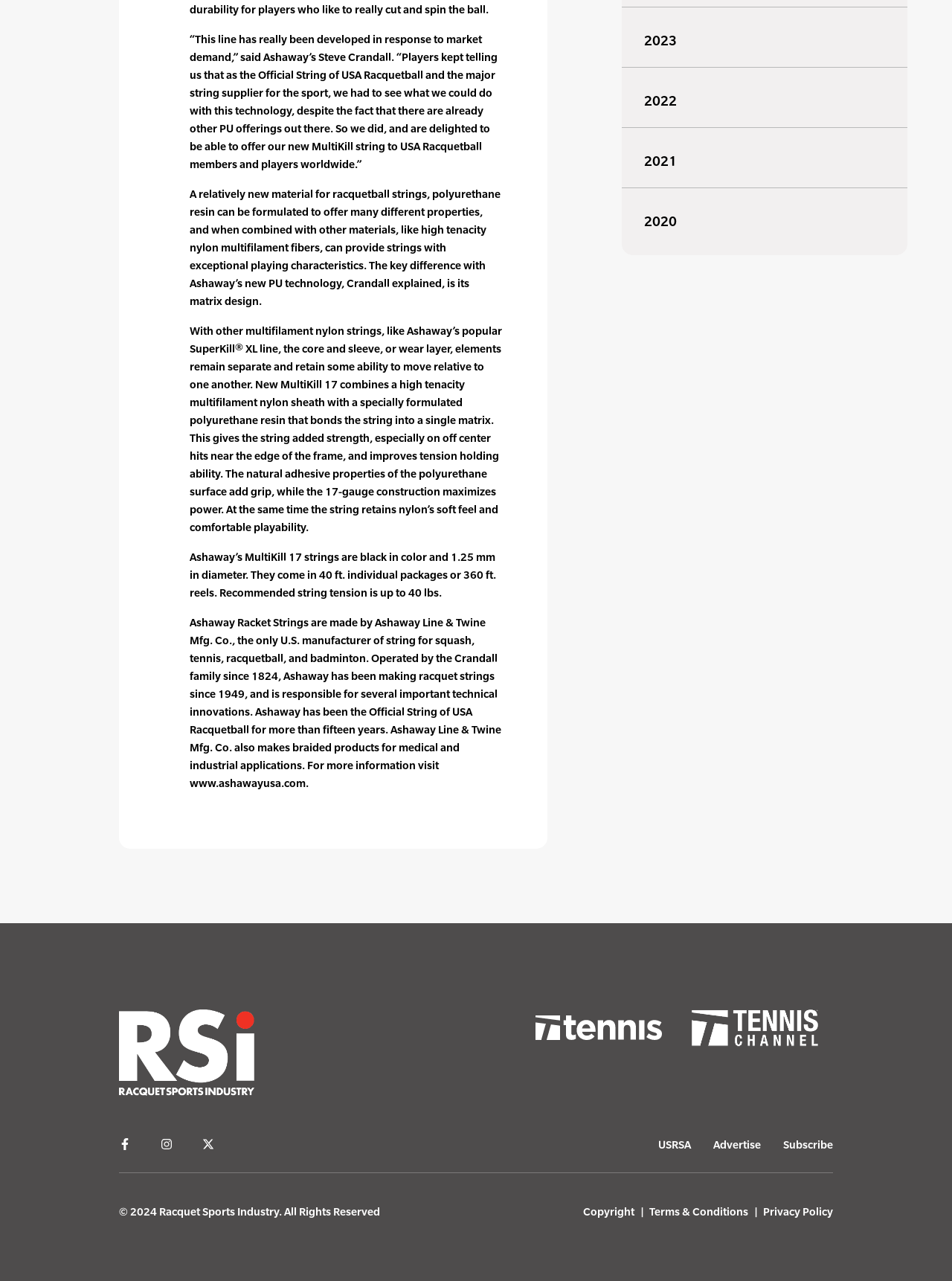Locate the bounding box coordinates of the clickable element to fulfill the following instruction: "Click the '2023' link". Provide the coordinates as four float numbers between 0 and 1 in the format [left, top, right, bottom].

[0.677, 0.025, 0.711, 0.038]